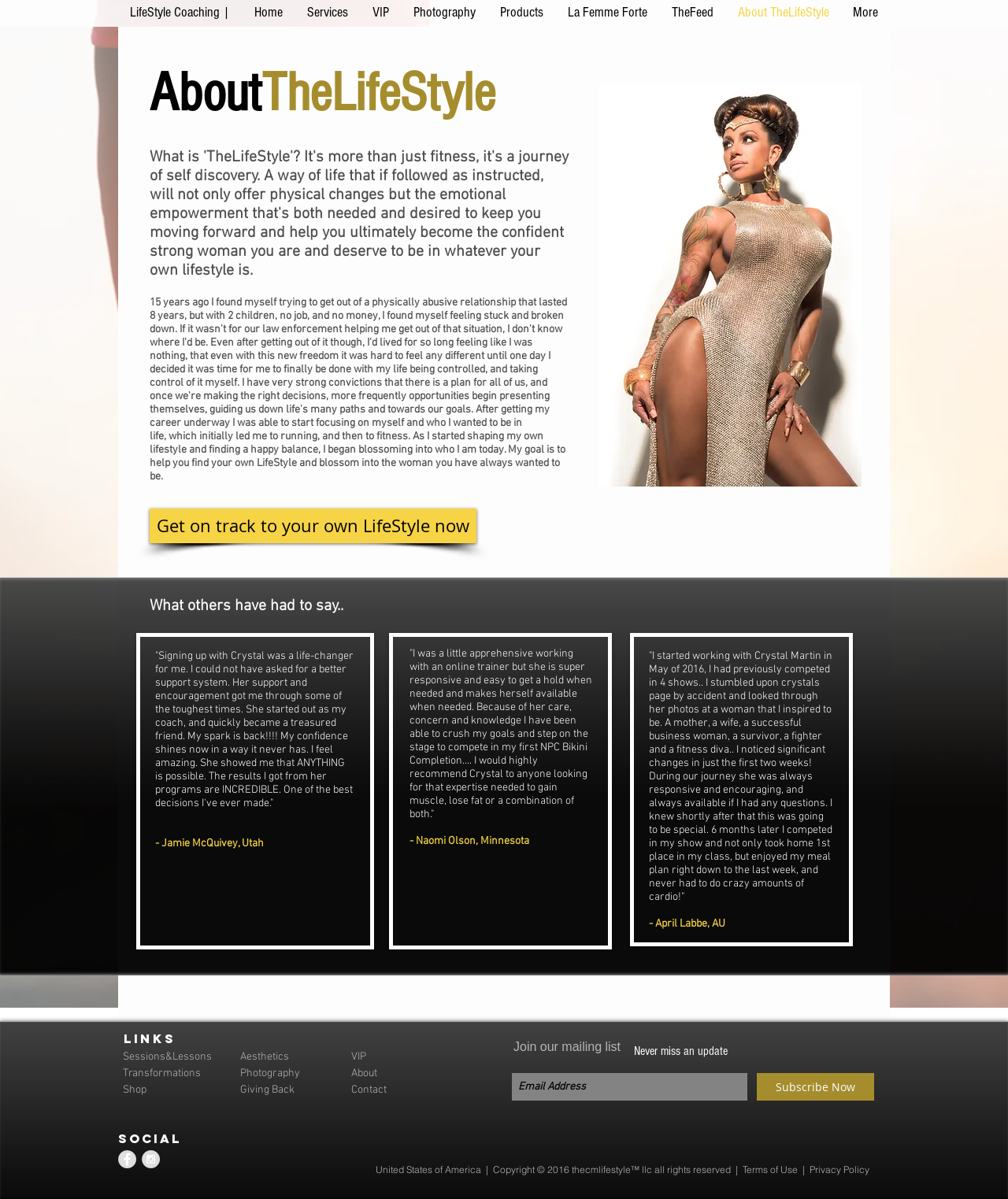Use a single word or phrase to answer the question:
How many testimonials are on this webpage?

3